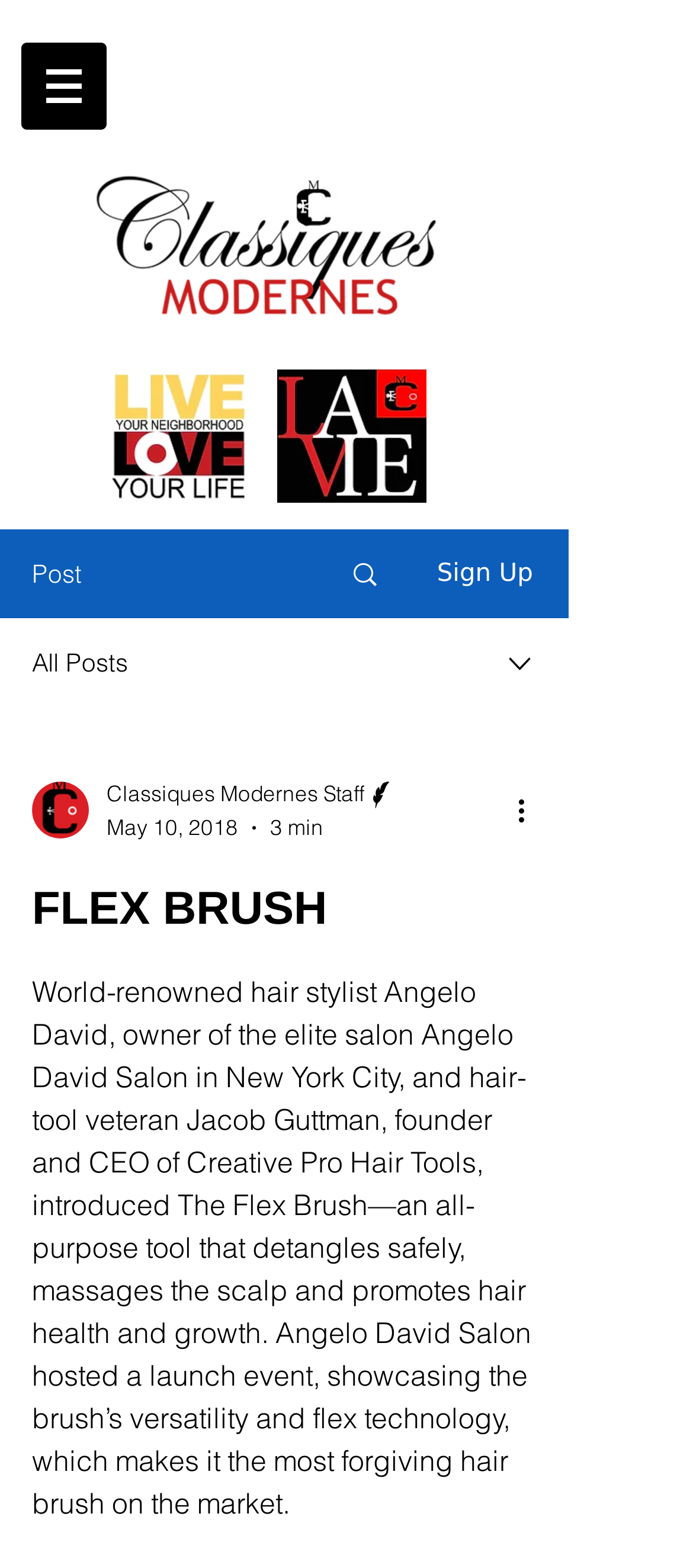Refer to the image and provide an in-depth answer to the question: 
What is the name of the hair stylist who introduced The Flex Brush?

I found the answer by reading the text under the heading 'FLEX BRUSH', which mentions that Angelo David, a world-renowned hair stylist, introduced The Flex Brush along with Jacob Guttman.